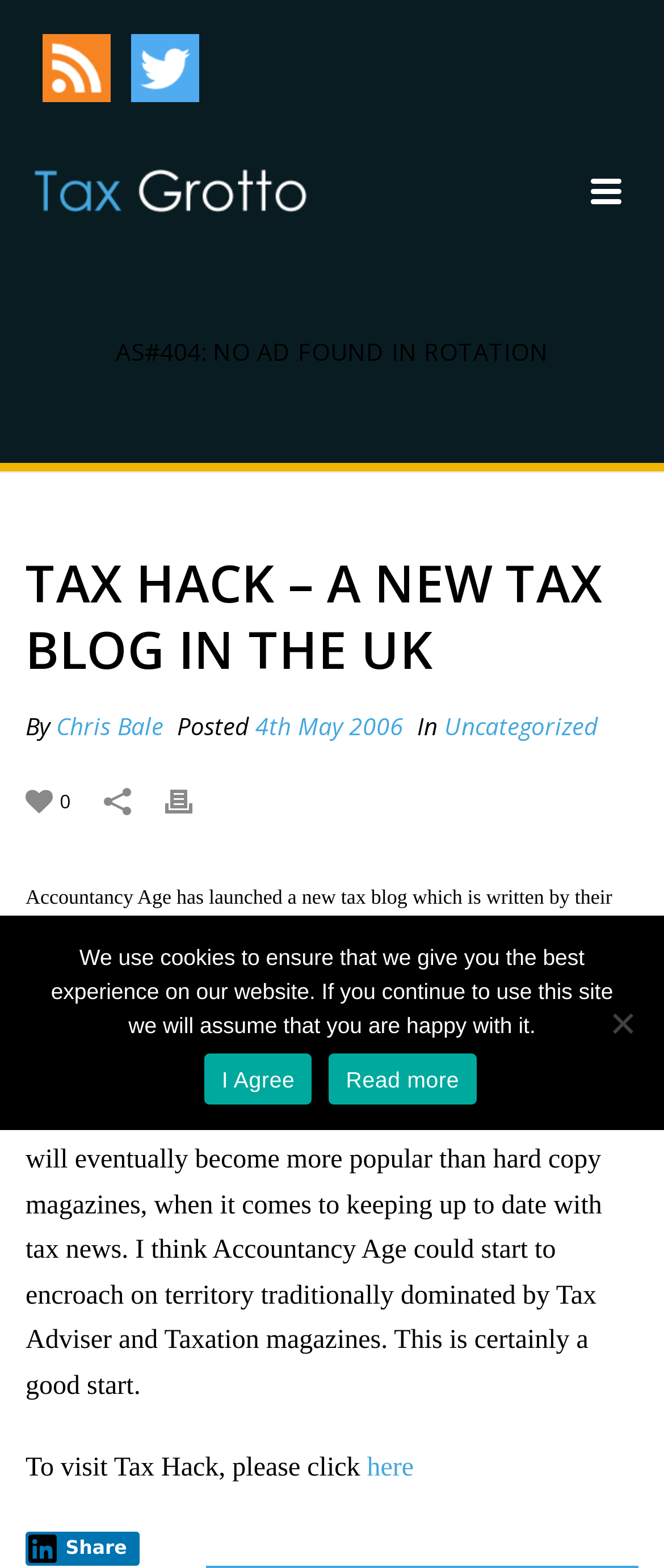Who is the author of the blog post?
Give a one-word or short-phrase answer derived from the screenshot.

Chris Bale